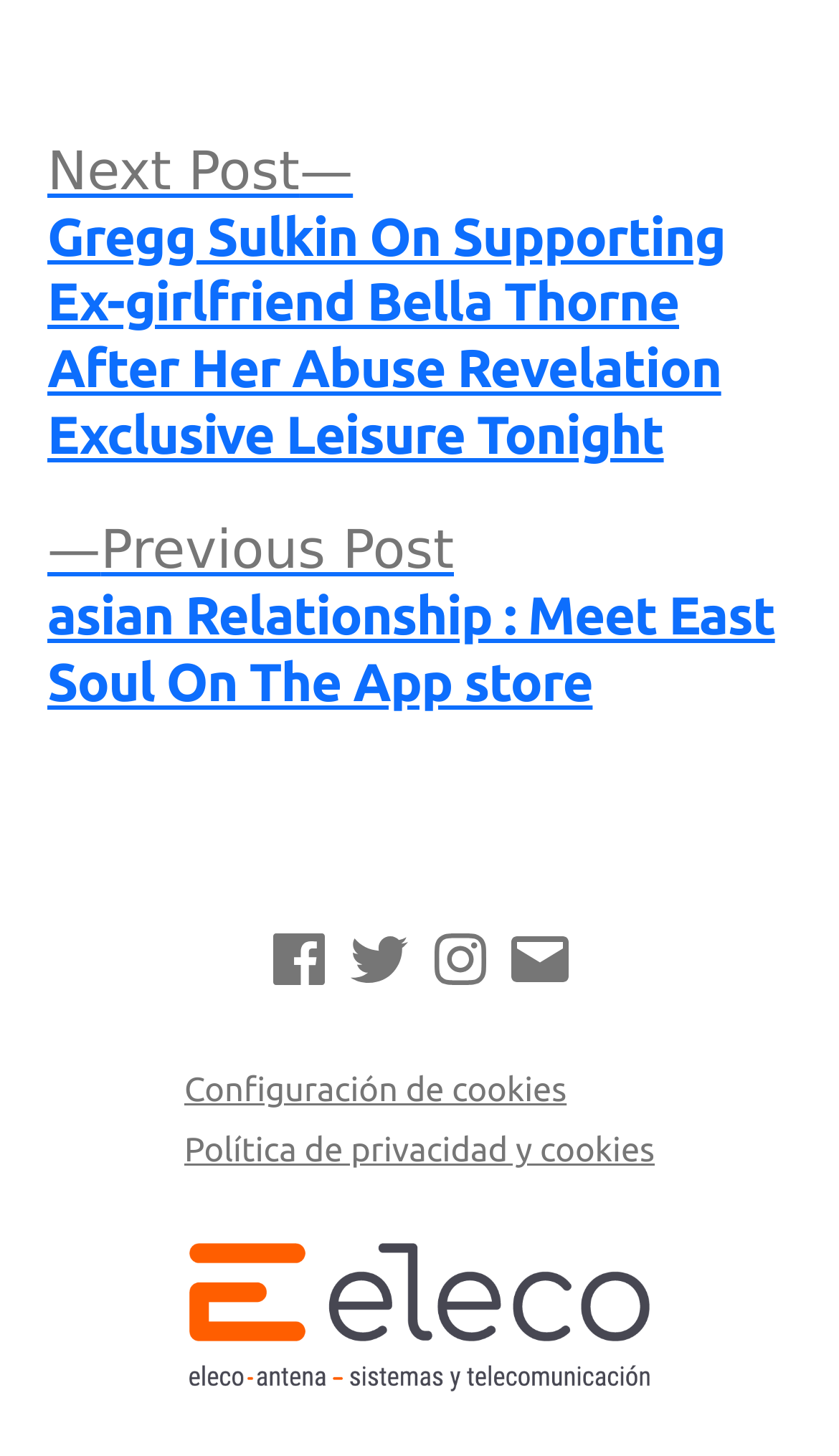Locate the bounding box coordinates of the area you need to click to fulfill this instruction: 'Go to previous post'. The coordinates must be in the form of four float numbers ranging from 0 to 1: [left, top, right, bottom].

[0.056, 0.356, 0.924, 0.491]